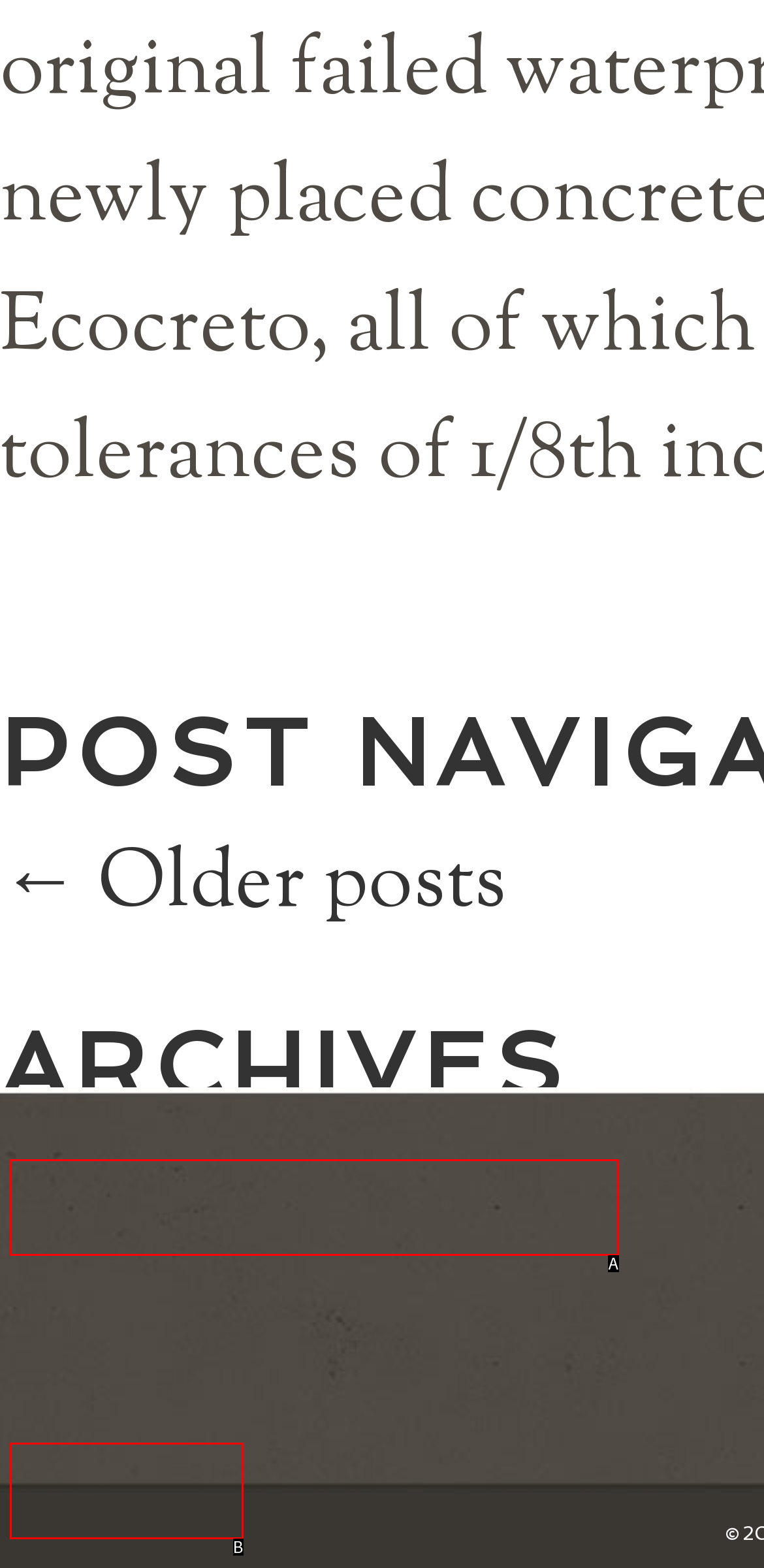Choose the HTML element that best fits the given description: Internet Services. Answer by stating the letter of the option.

None